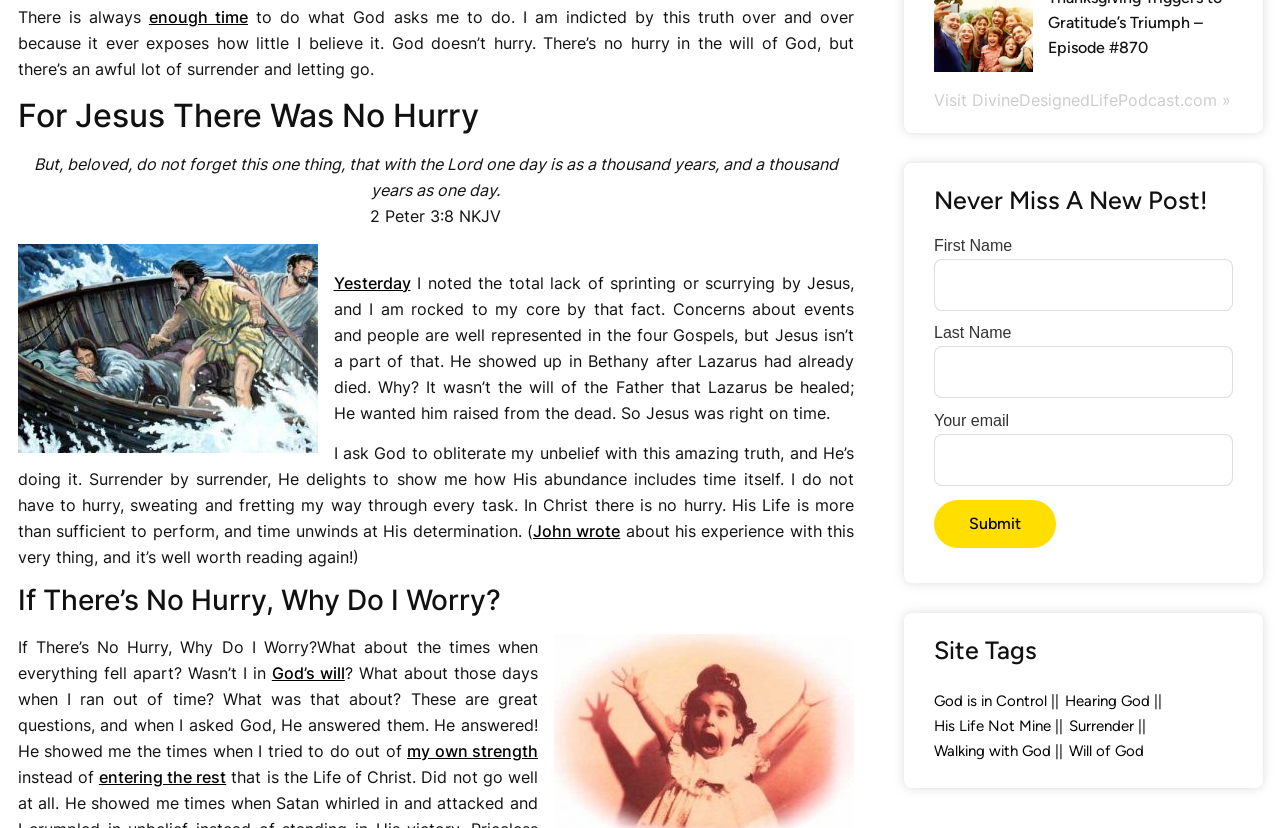Provide a one-word or short-phrase response to the question:
How many headings are there on the webpage?

4